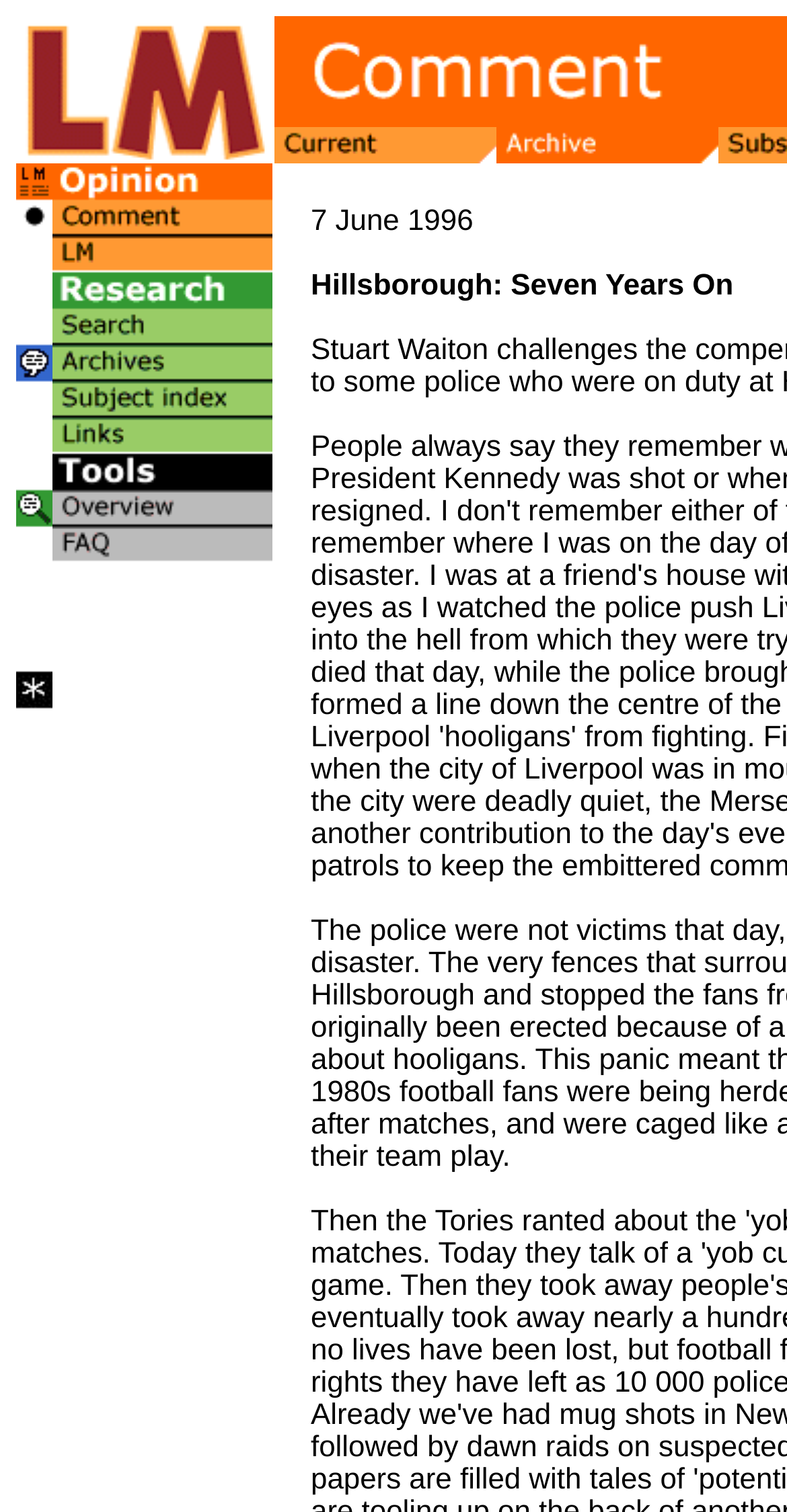Respond to the following question using a concise word or phrase: 
What is the text above the toolbar?

Hillsborough: Seven Years On